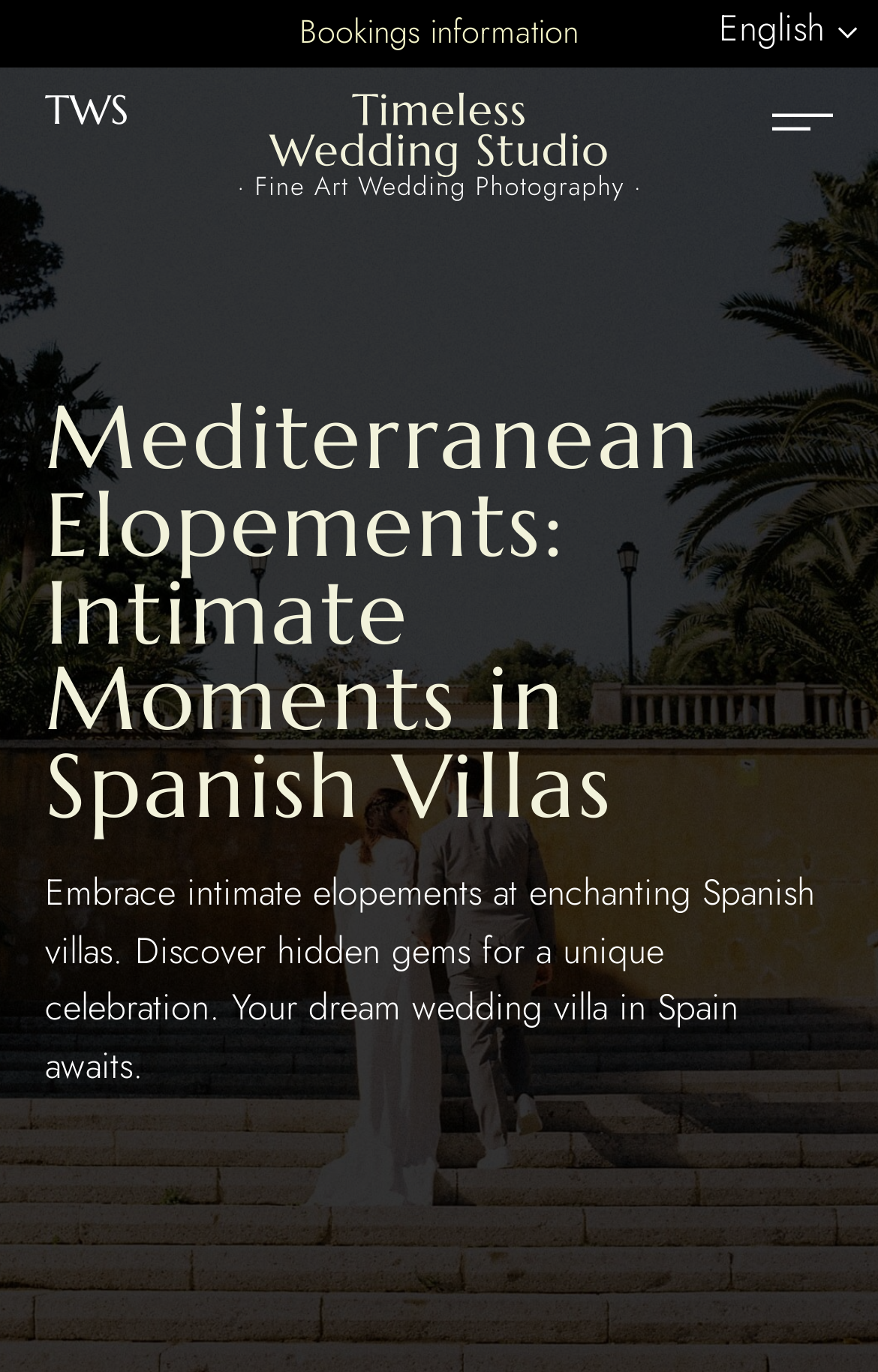Articulate a detailed summary of the webpage's content and design.

This webpage is about Mediterranean Elopements, specifically intimate weddings in Spanish villas. At the top, there is a heading with the title "Mediterranean Elopements: Intimate Moments in Spanish Villas". Below the title, there is a brief description of the studio, stating that they are based in Barcelona and Costa Brava, Spain, and available for destination weddings and elopements worldwide.

On the top-left corner, there is a logo of Timeless Wedding Studio, accompanied by a link to the studio's homepage. Next to the logo, there are three social media links: Instagram, Spotify, and Pinterest, each with its corresponding icon.

On the top-right corner, there is a language selection link, allowing users to switch to English. Below it, there is a link to the Contact Page, with a brief description of "Bookings information".

The main content of the page is a promotional text, which invites users to "Embrace intimate elopements at enchanting Spanish villas. Discover hidden gems for a unique celebration. Your dream wedding villa in Spain awaits." This text is positioned in the middle of the page, spanning almost the entire width.

There are a few images scattered throughout the page, including the logo, social media icons, and a small image on the bottom-right corner. However, the images do not contain any descriptive text.